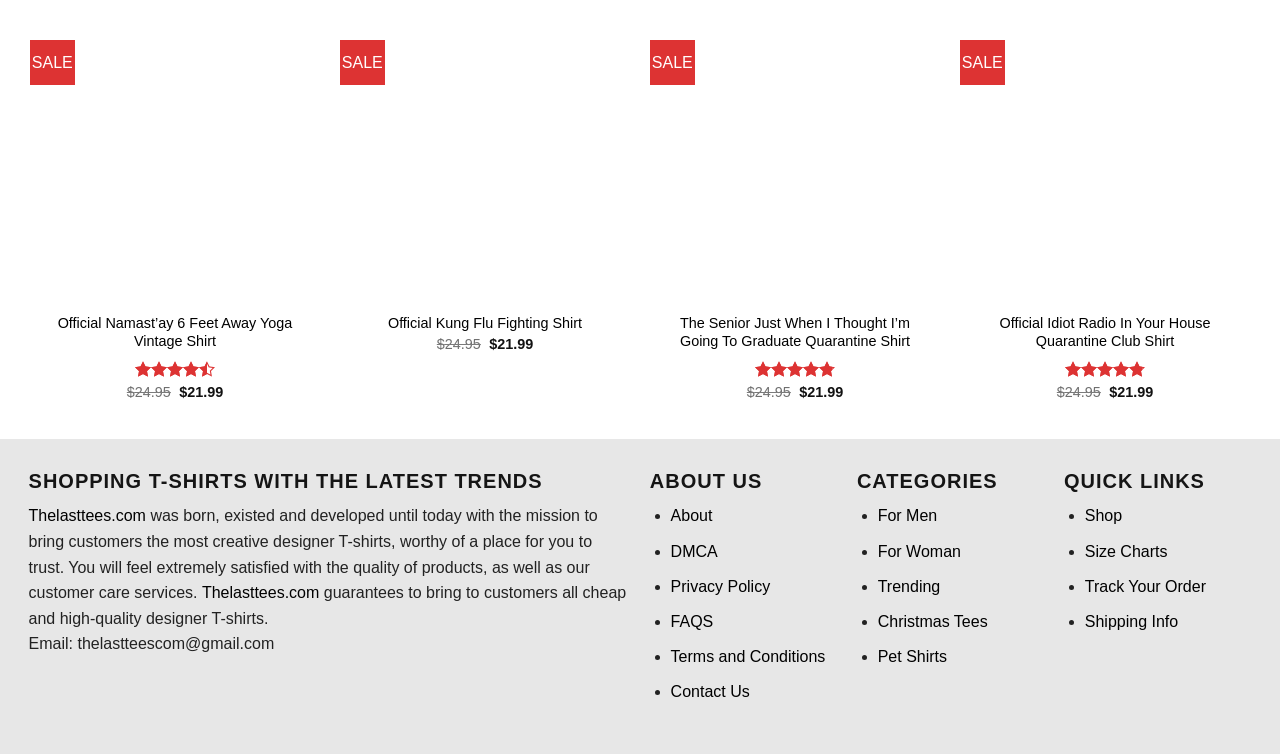How many products are on sale?
Using the image, provide a concise answer in one word or a short phrase.

4